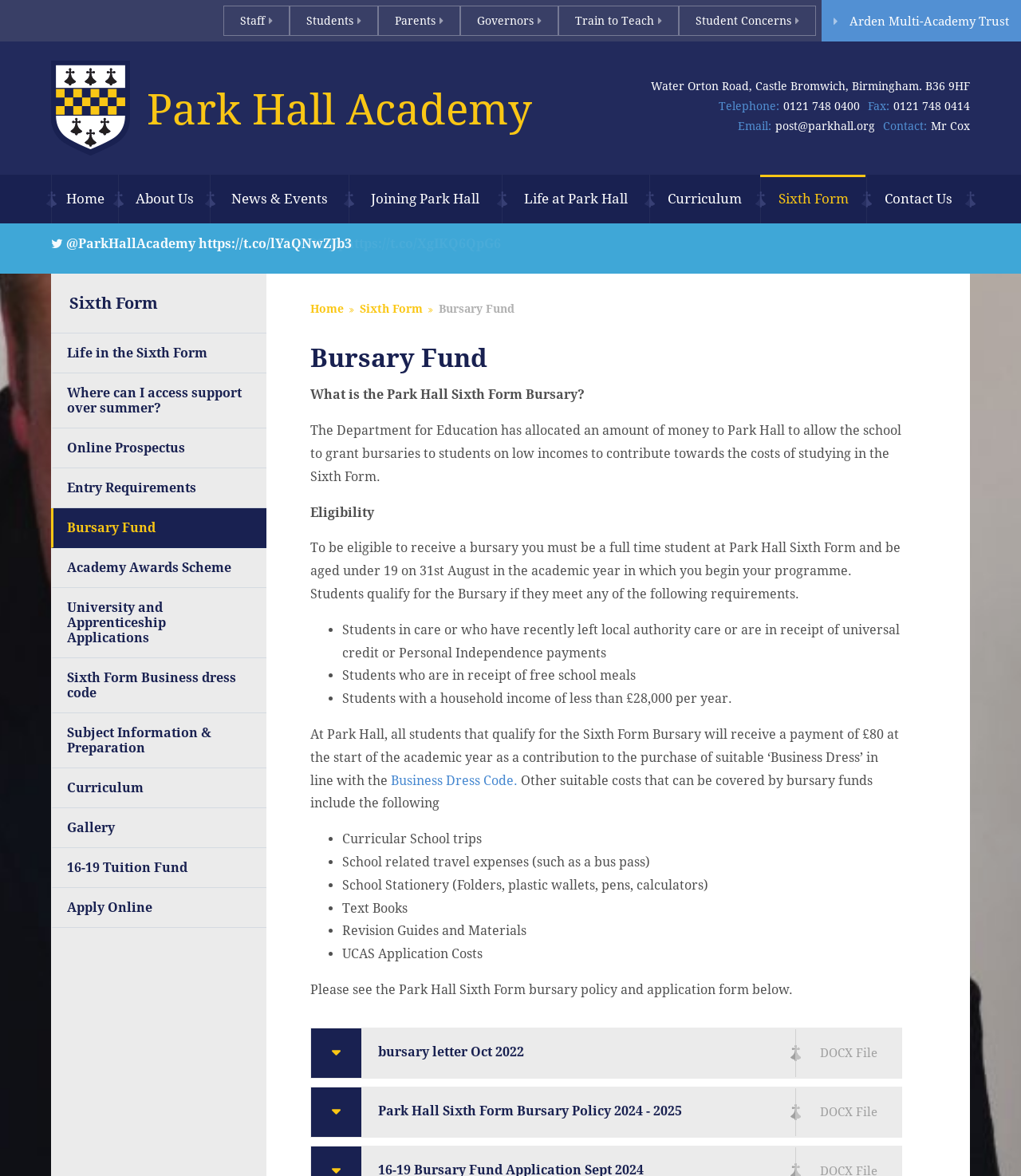Please give a succinct answer to the question in one word or phrase:
What is the address of Park Hall Academy?

Water Orton Road, Castle Bromwich, Birmingham. B36 9HF